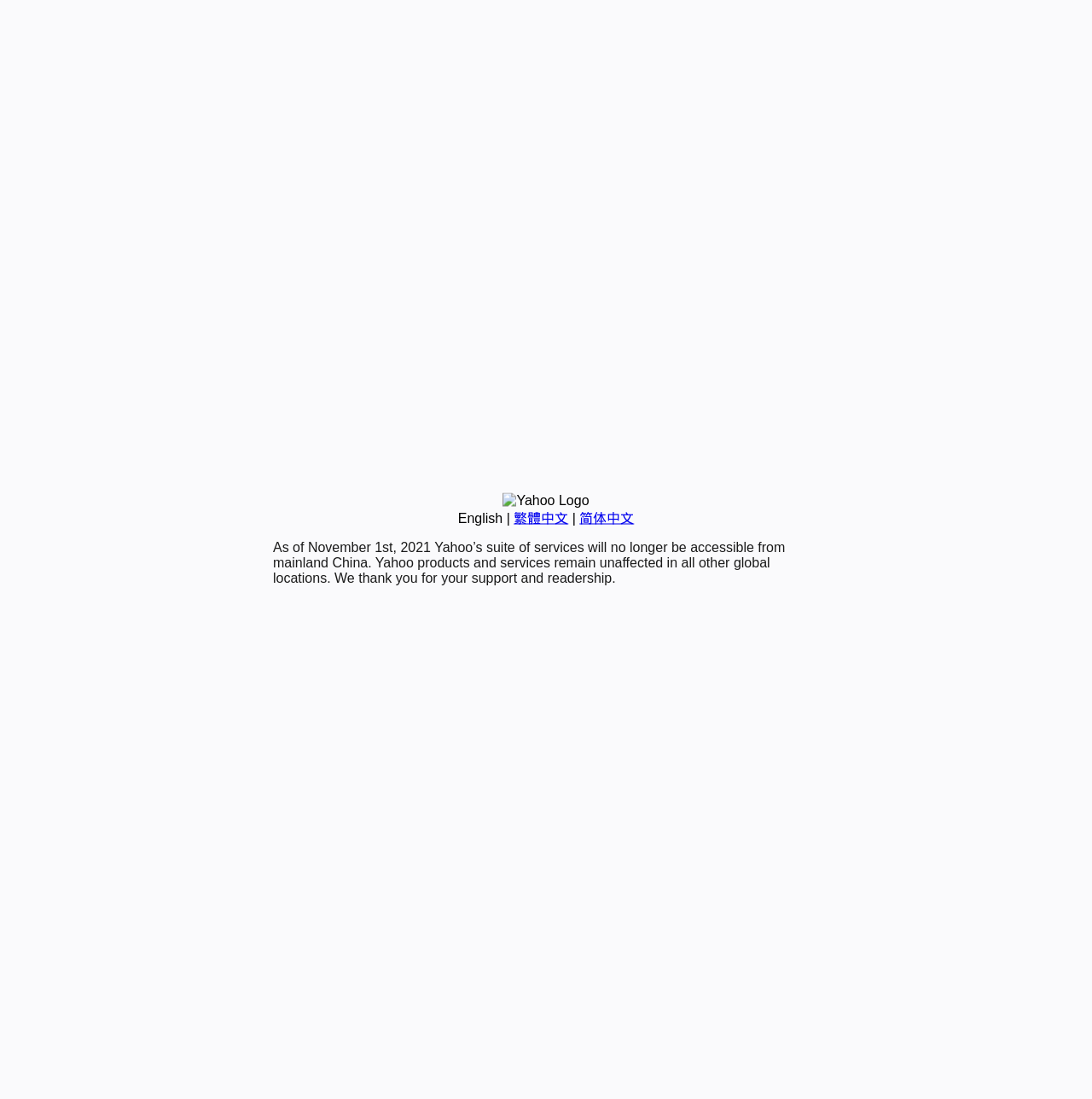Extract the bounding box coordinates for the UI element described as: "April 11, 2022".

None